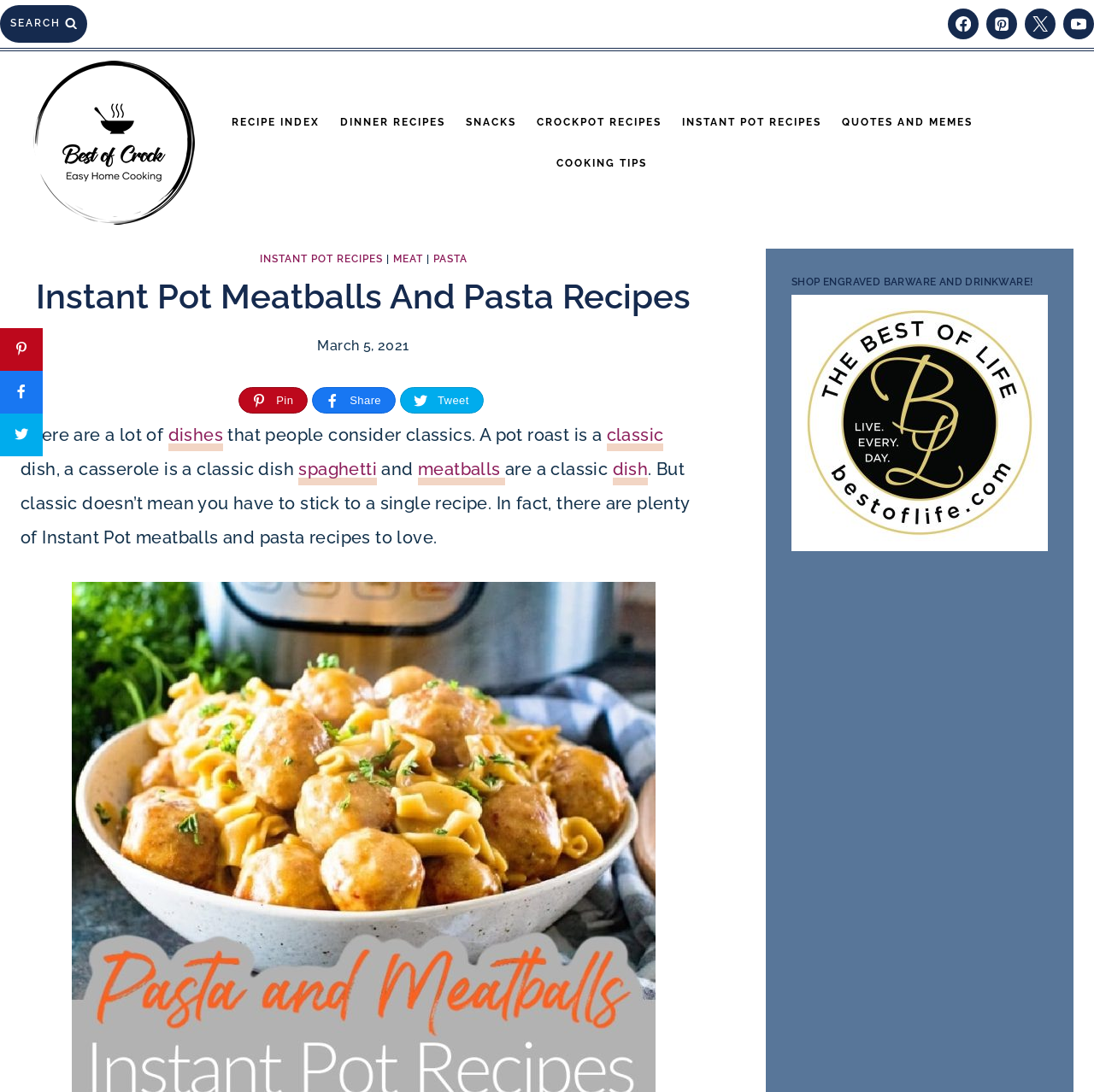What is the category of recipes below 'DINNER RECIPES'?
Please provide a comprehensive answer based on the contents of the image.

I found the category of recipes below 'DINNER RECIPES' by looking at the navigation menu. The navigation menu has several links, including 'RECIPE INDEX', 'DINNER RECIPES', 'SNACKS', and others. 'SNACKS' is the one below 'DINNER RECIPES'.